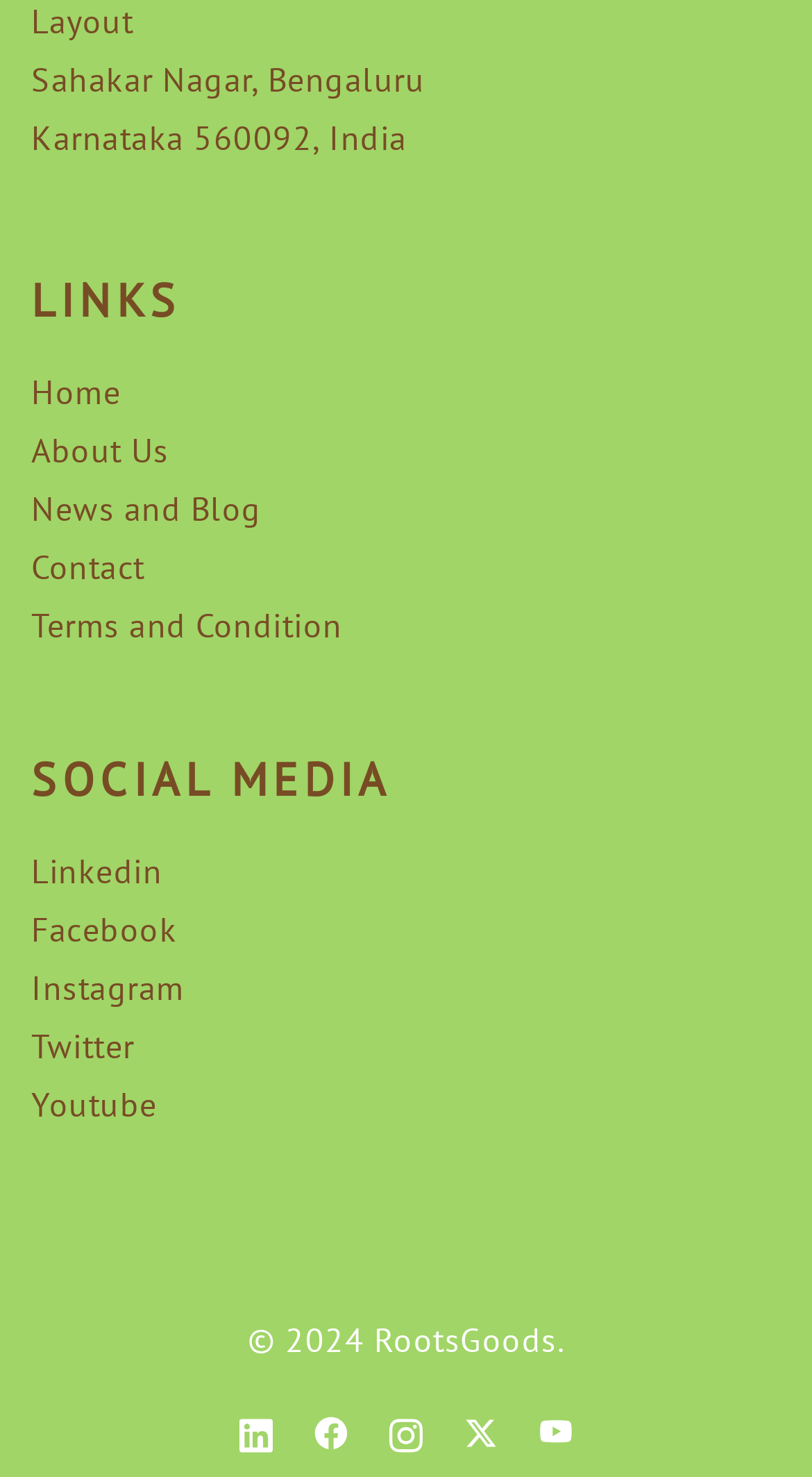Can you specify the bounding box coordinates for the region that should be clicked to fulfill this instruction: "Make a payment online".

None